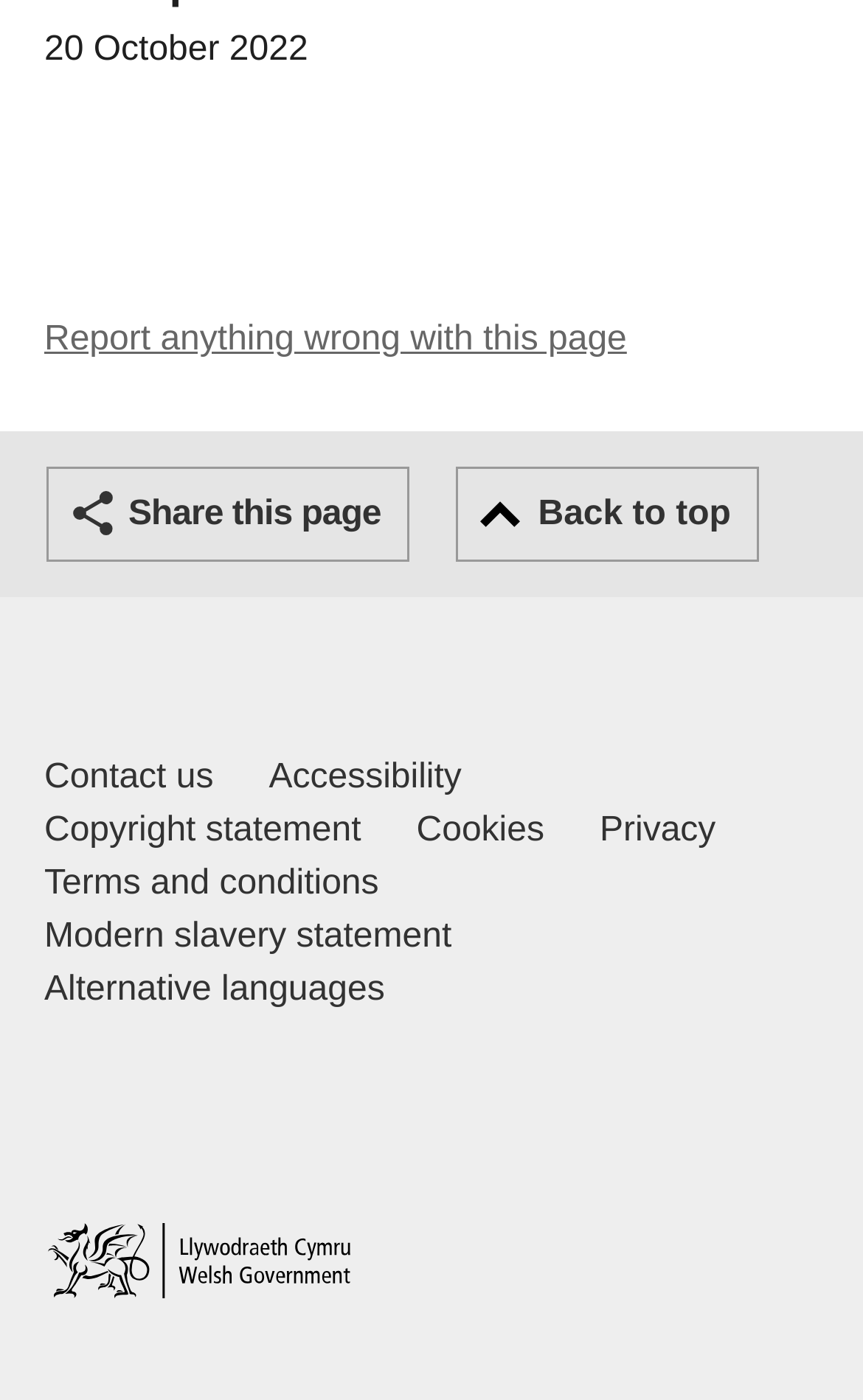Identify the bounding box coordinates of the clickable region required to complete the instruction: "View other events". The coordinates should be given as four float numbers within the range of 0 and 1, i.e., [left, top, right, bottom].

None